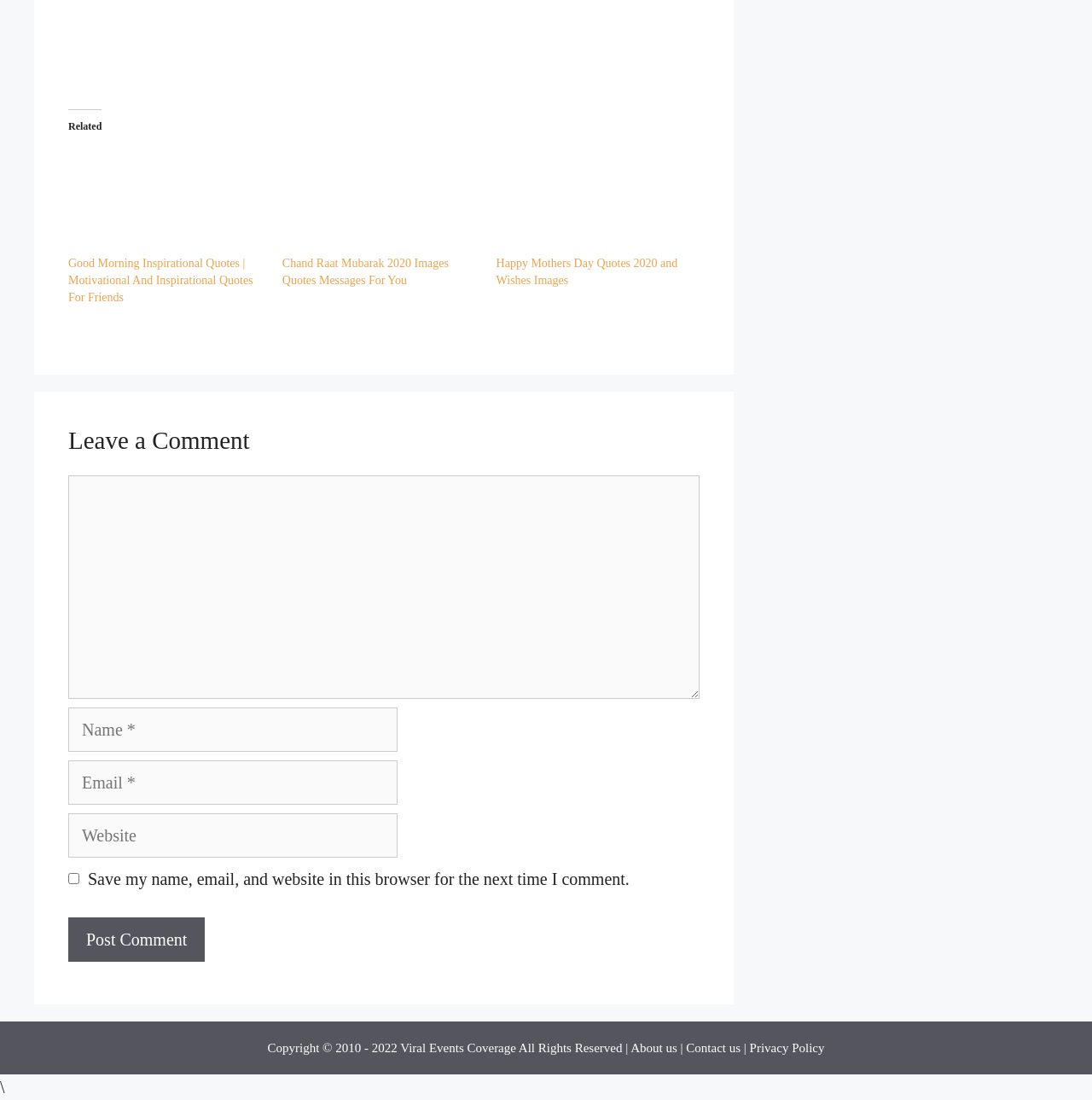Using the given element description, provide the bounding box coordinates (top-left x, top-left y, bottom-right x, bottom-right y) for the corresponding UI element in the screenshot: parent_node: Comment name="author" placeholder="Name *"

[0.062, 0.643, 0.364, 0.683]